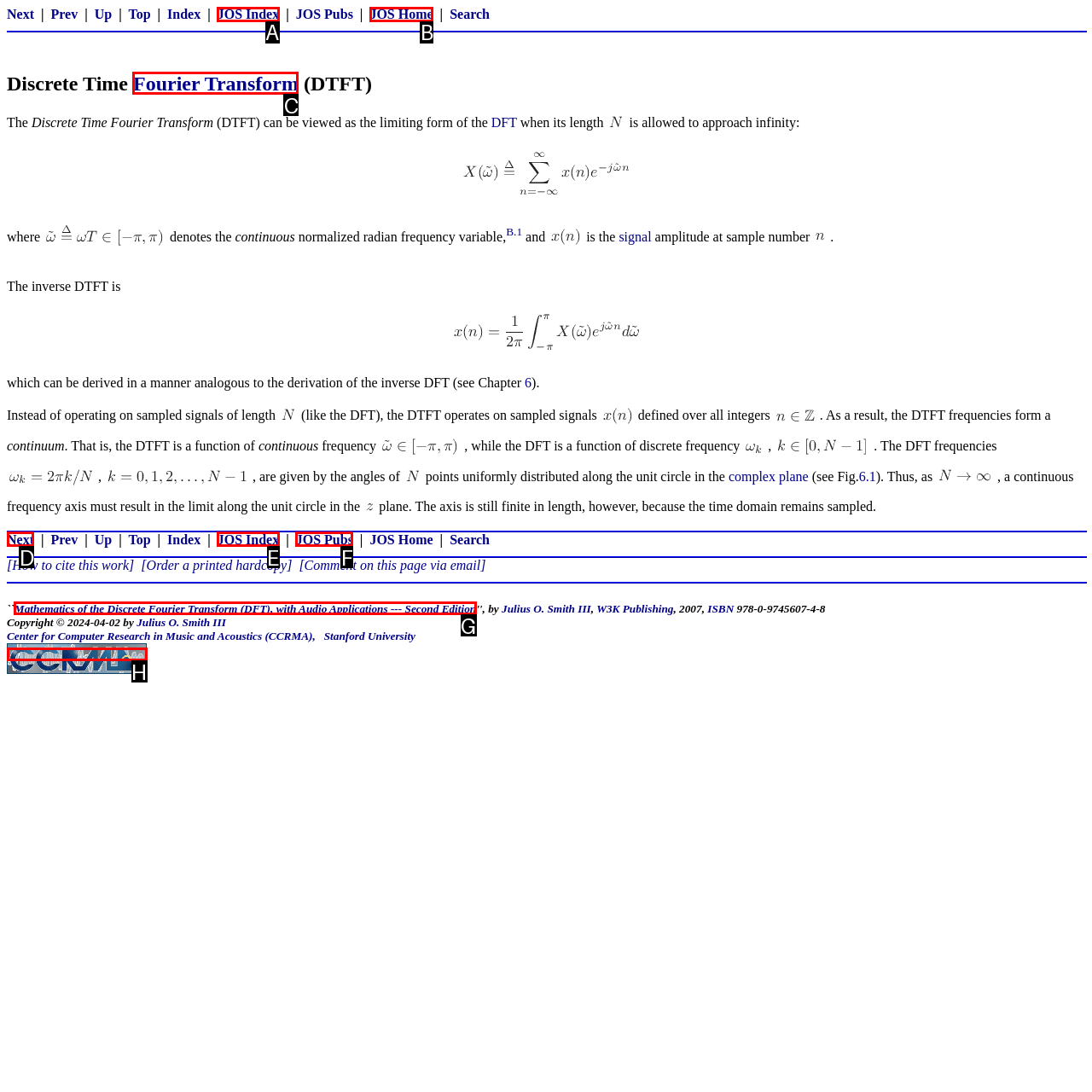Given the description: JOS Pubs, identify the matching option. Answer with the corresponding letter.

F